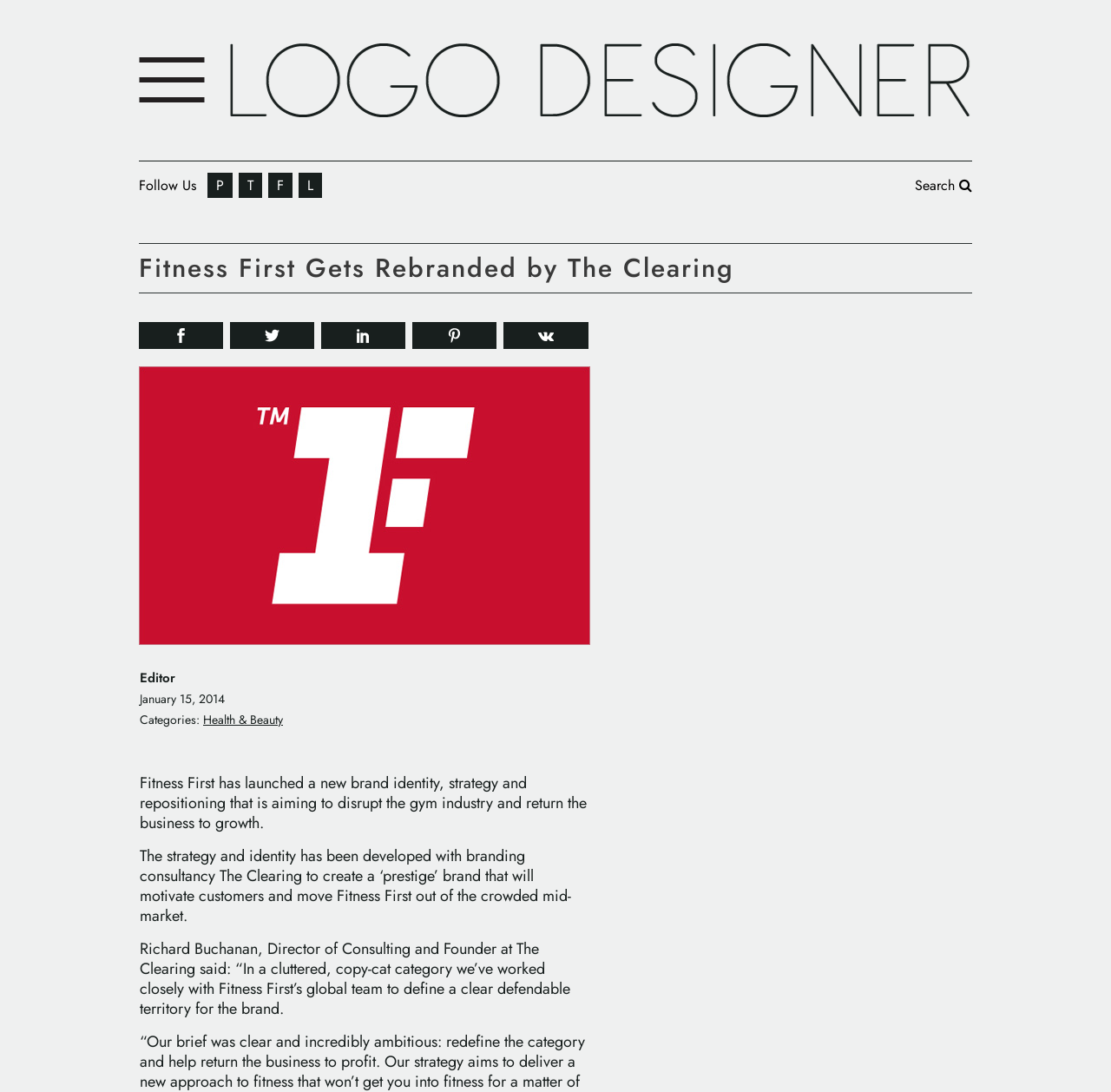Respond concisely with one word or phrase to the following query:
What is the date of the article?

January 15, 2014